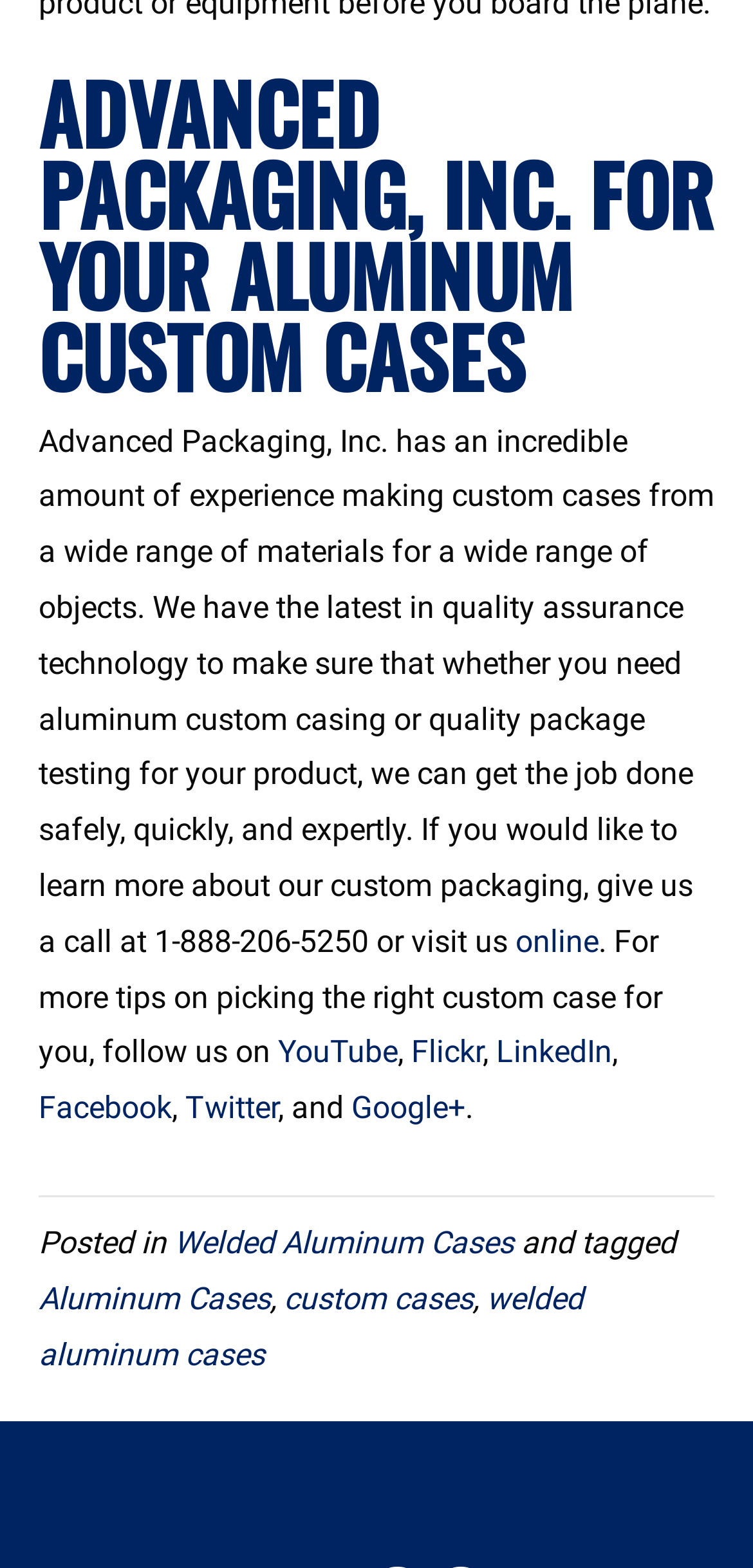What social media platforms does the company have?
Please answer using one word or phrase, based on the screenshot.

YouTube, Flickr, LinkedIn, Facebook, Twitter, Google+